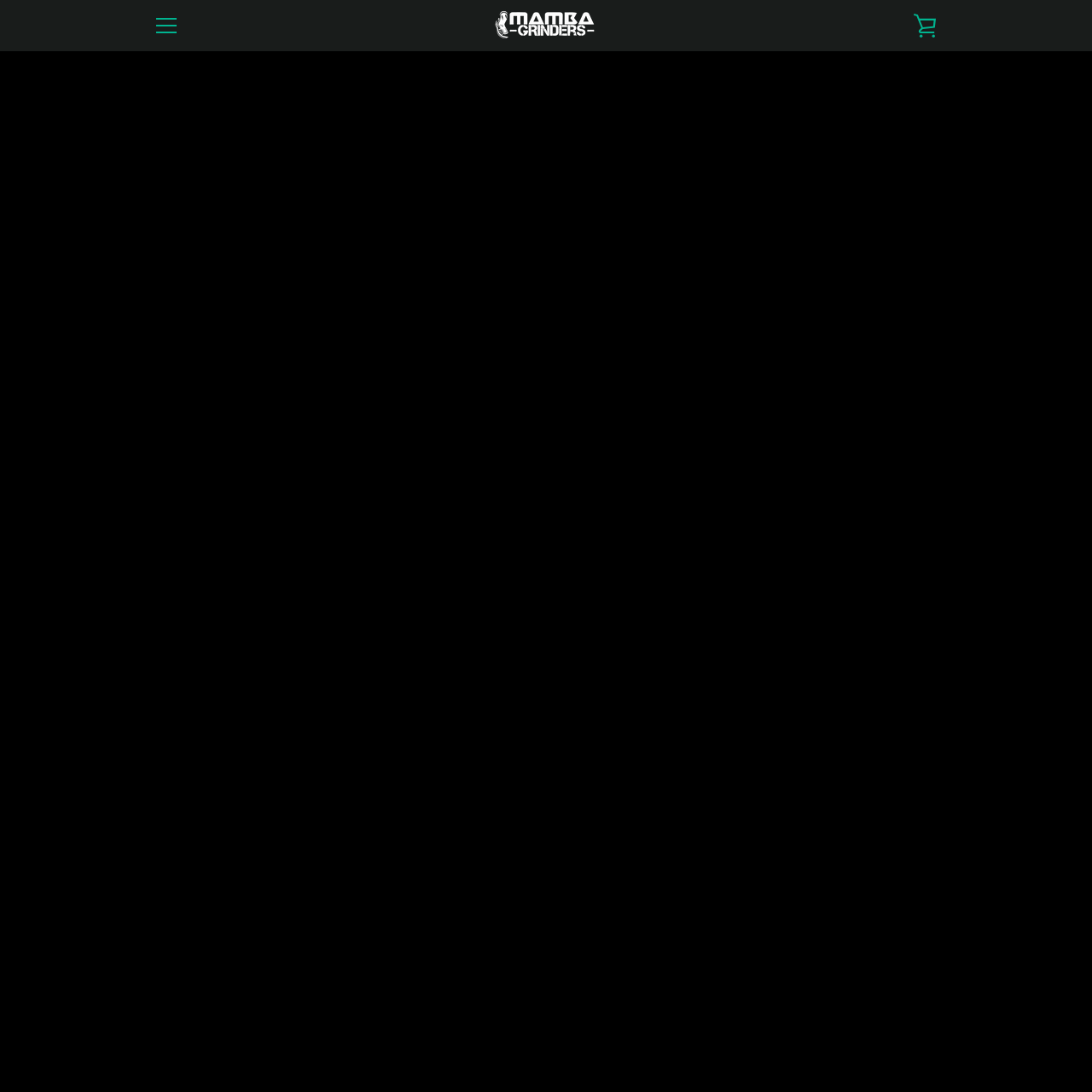Give a one-word or one-phrase response to the question:
What is the current status of the page?

404 Not Found